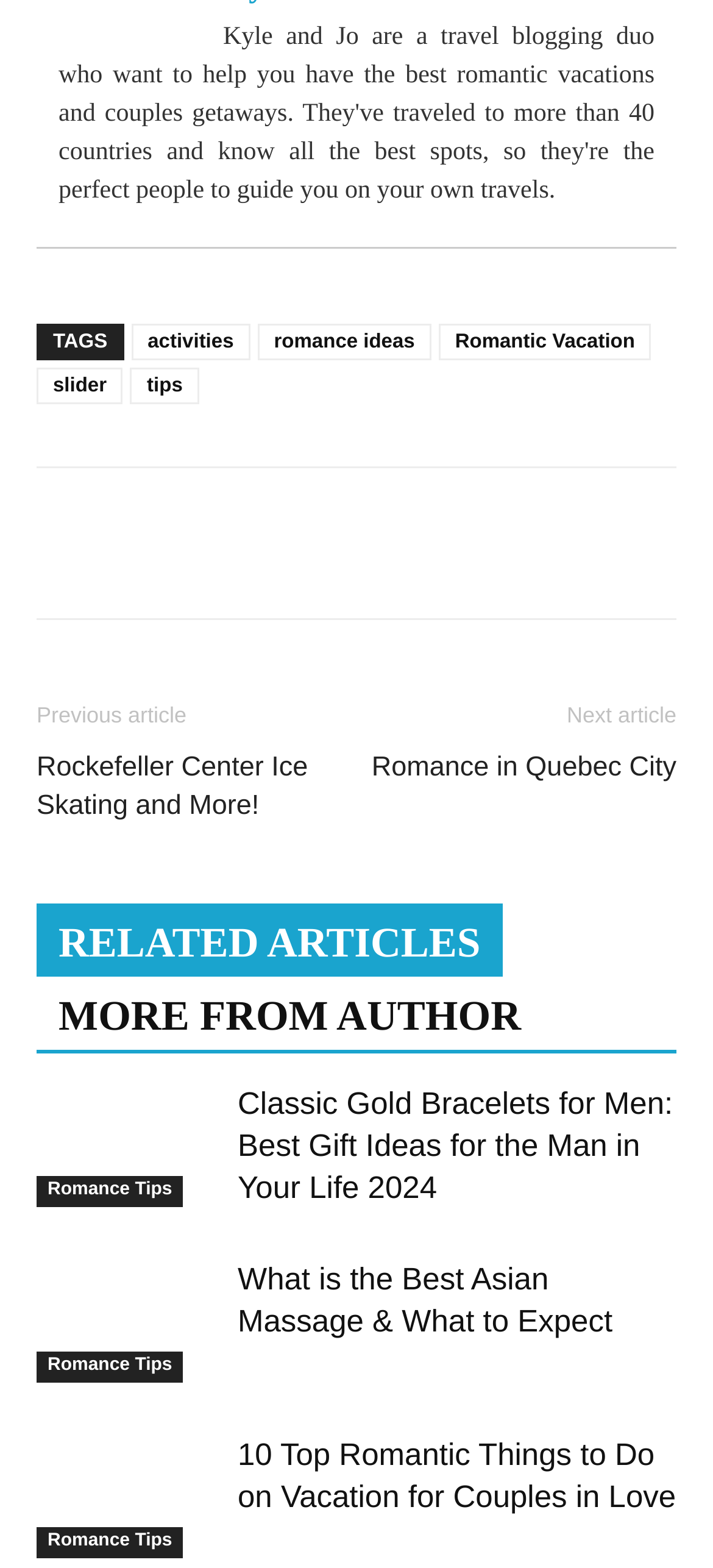Given the webpage screenshot and the description, determine the bounding box coordinates (top-left x, top-left y, bottom-right x, bottom-right y) that define the location of the UI element matching this description: parent_node: Search for: aria-label="Search"

None